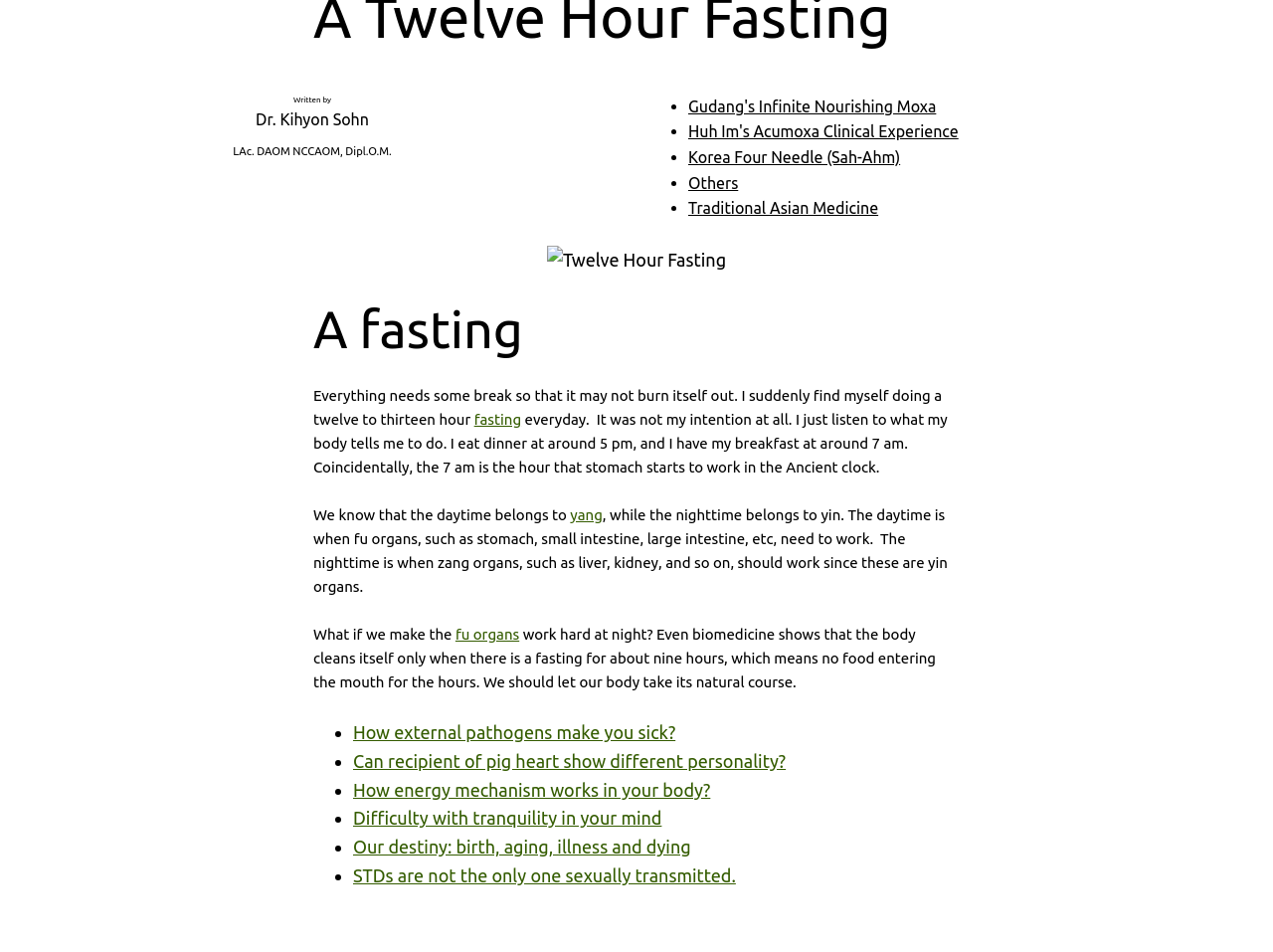Locate the bounding box of the UI element described in the following text: "Huh Im's Acumoxa Clinical Experience".

[0.541, 0.129, 0.753, 0.148]